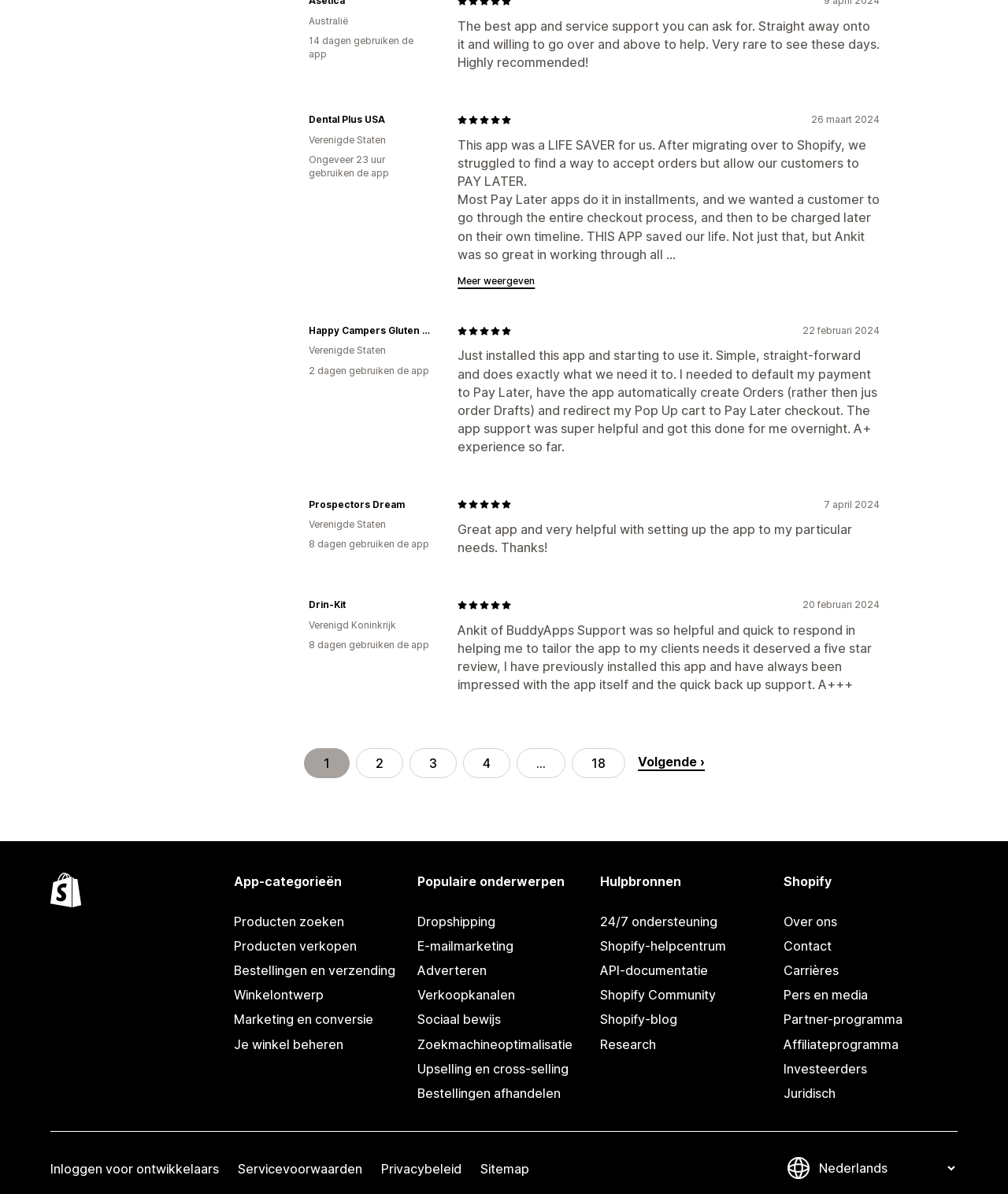Locate the bounding box coordinates of the area you need to click to fulfill this instruction: 'Check 'App-categorieën''. The coordinates must be in the form of four float numbers ranging from 0 to 1: [left, top, right, bottom].

[0.232, 0.731, 0.404, 0.746]